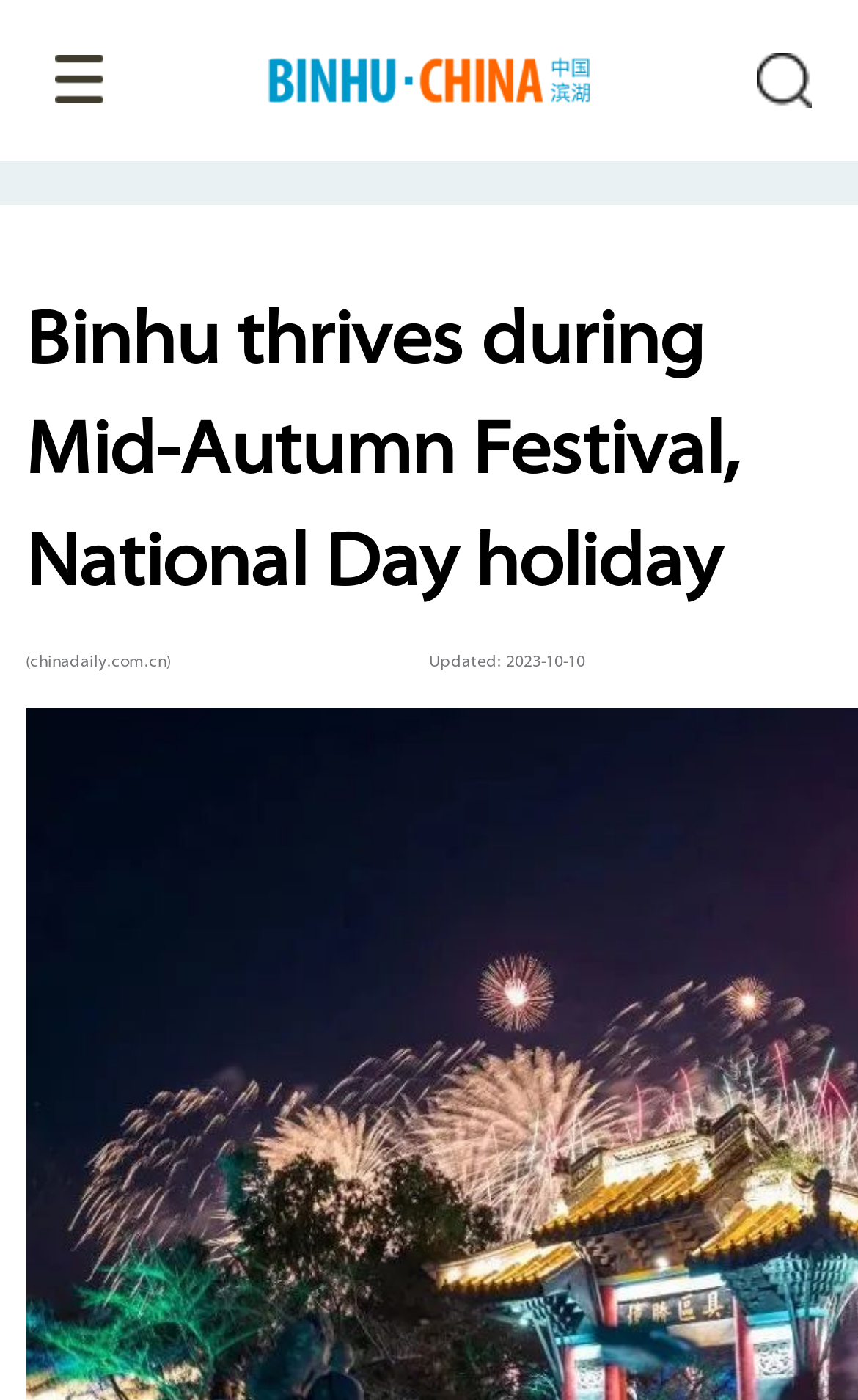Provide a comprehensive caption for the webpage.

The webpage is about Binhu district's tourism during the Mid-Autumn Festival and National Day holiday. At the top, there is a large heading that reads "Binhu thrives during Mid-Autumn Festival, National Day holiday". Below the heading, there is a description list with two details. The first detail is on the left and contains the text "(chinadaily.com.cn)", while the second detail is on the right and shows the update time "Updated: 2023-10-10". 

Above the heading, there are two links, one on the left and one on the right. The right link is accompanied by an image. The image and the right link are positioned close to each other, with the image slightly above the link. The left link is smaller and positioned at the top-left corner of the page.